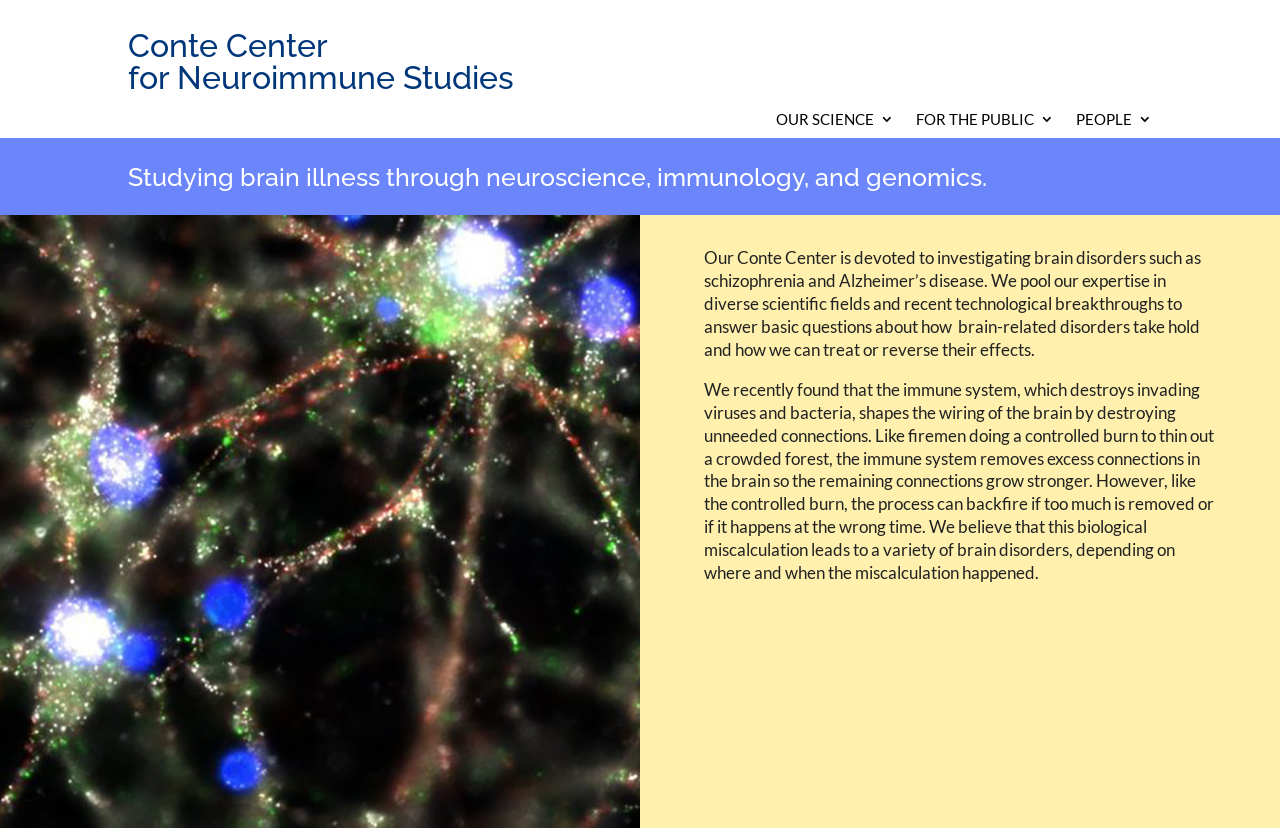Provide a short answer to the following question with just one word or phrase: What is the process that shapes the wiring of the brain?

Immune system